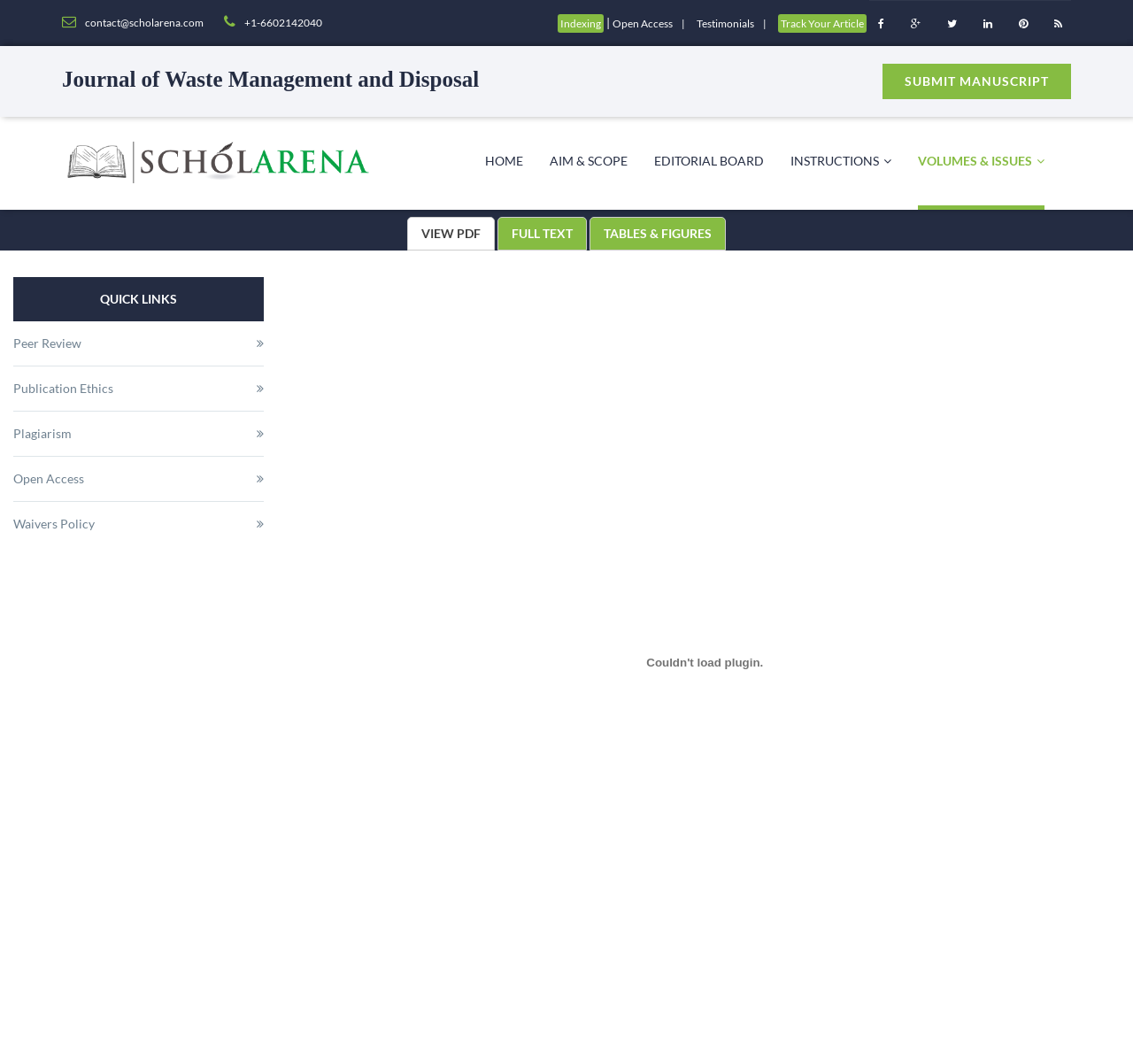Please find the bounding box coordinates of the element that must be clicked to perform the given instruction: "Submit a manuscript". The coordinates should be four float numbers from 0 to 1, i.e., [left, top, right, bottom].

[0.779, 0.06, 0.945, 0.093]